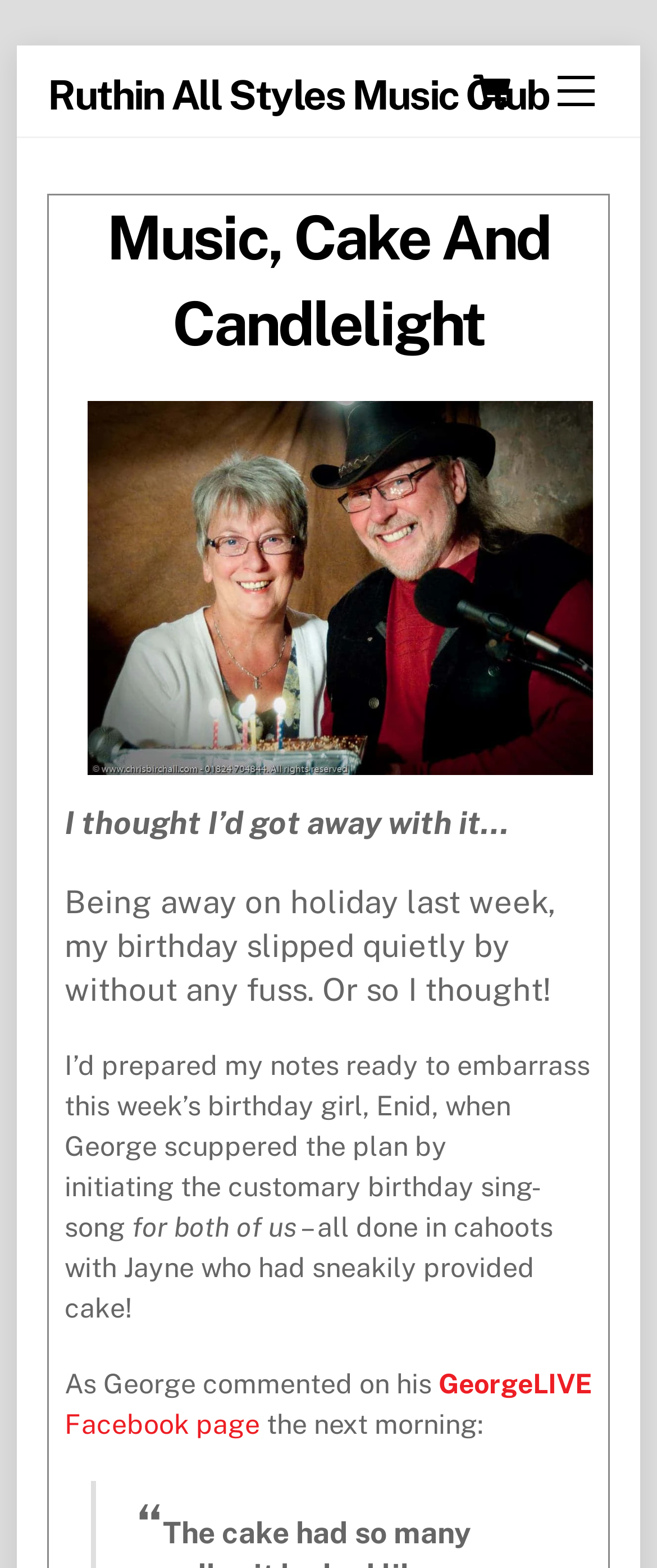Given the element description: "Music, Cake and Candlelight", predict the bounding box coordinates of the UI element it refers to, using four float numbers between 0 and 1, i.e., [left, top, right, bottom].

[0.162, 0.129, 0.838, 0.229]